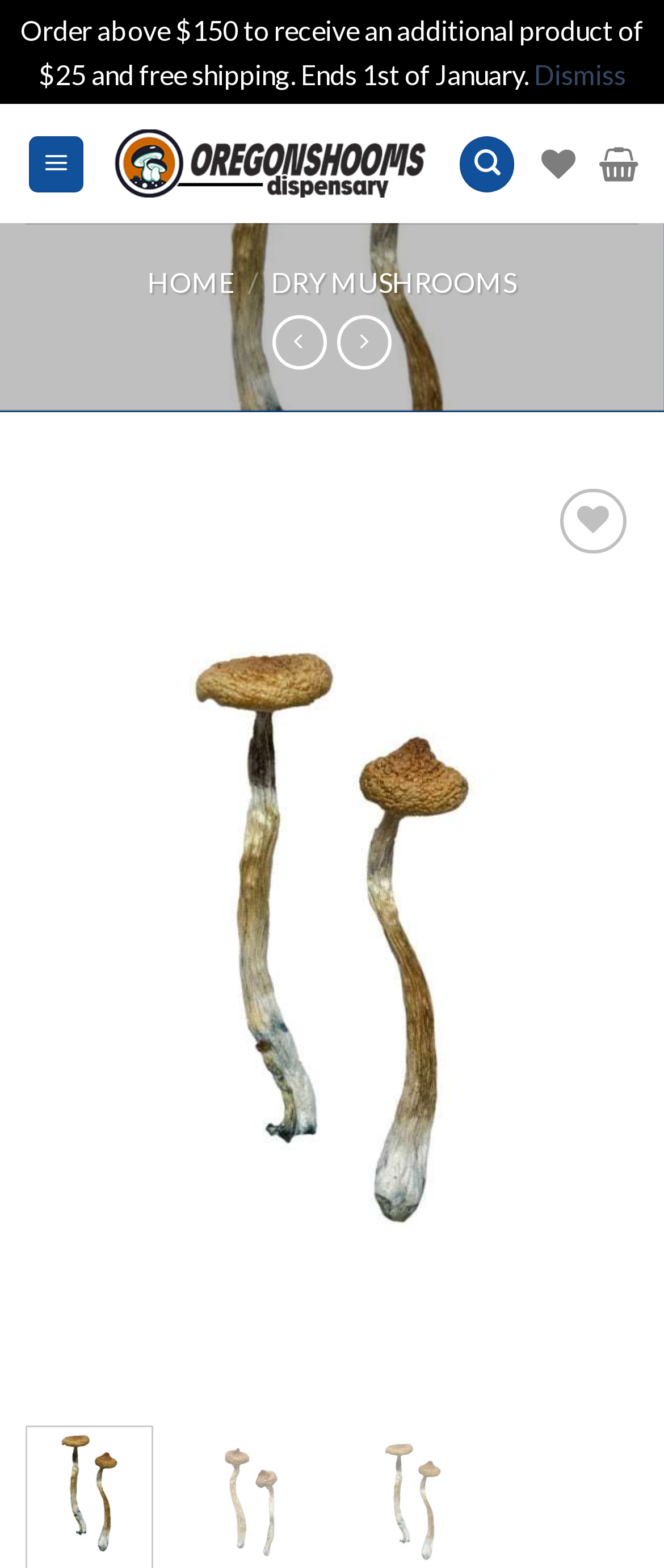Please mark the clickable region by giving the bounding box coordinates needed to complete this instruction: "Go to top of the page".

[0.056, 0.67, 0.156, 0.712]